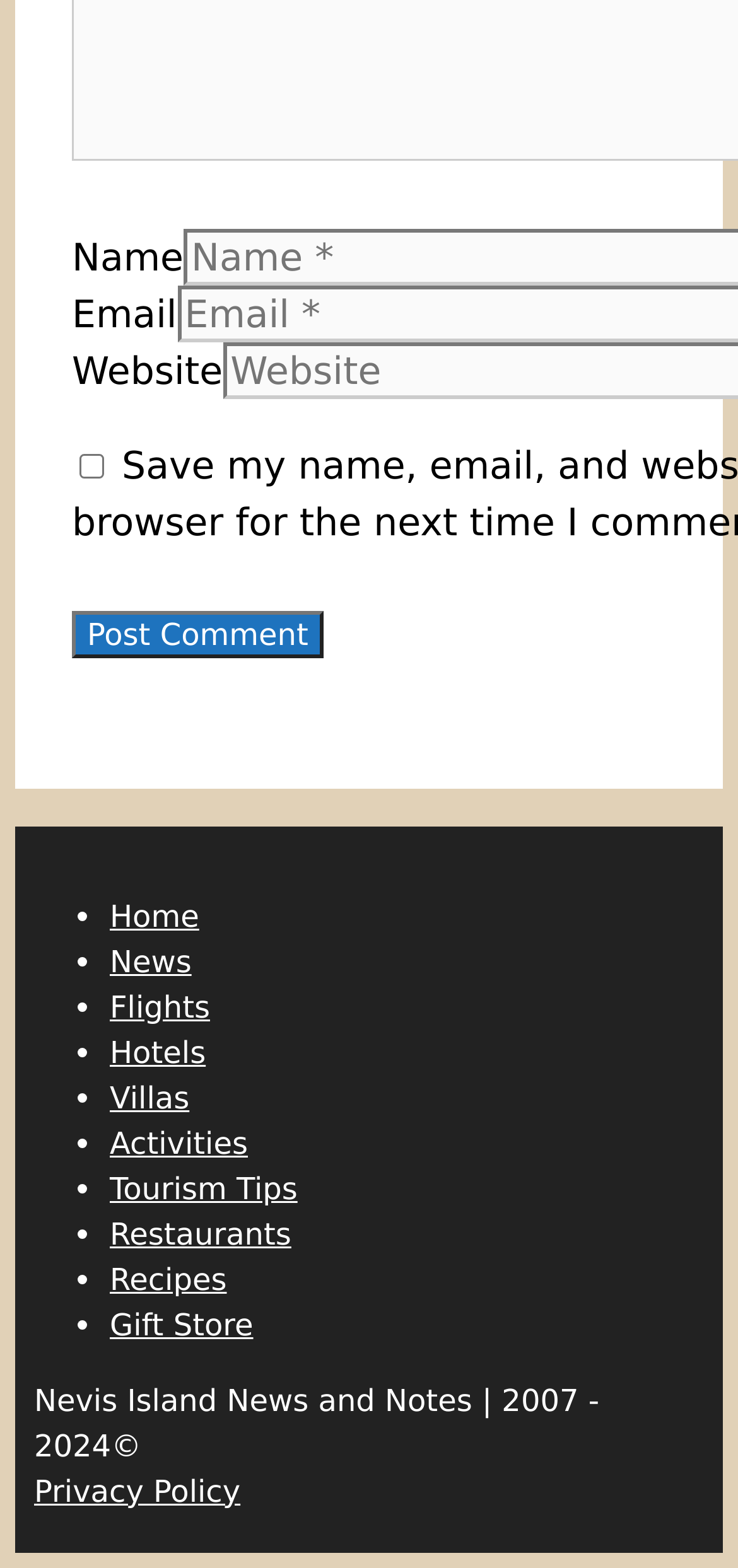Can you give a comprehensive explanation to the question given the content of the image?
What is the purpose of the checkbox?

The checkbox is labeled 'Save my name, email, and website in this browser for the next time I comment.' This suggests that its purpose is to save the user's data for future comments.